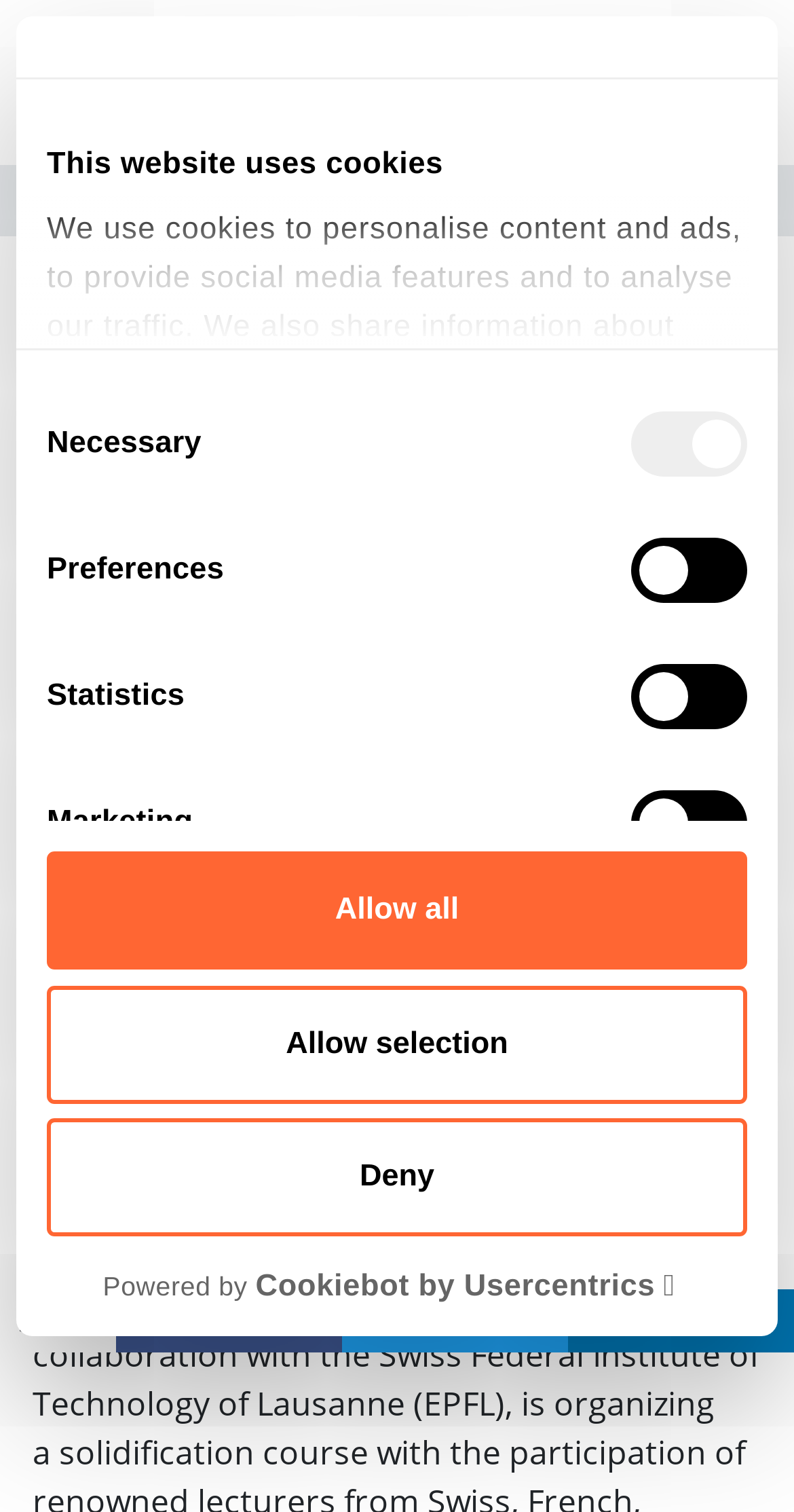How many social media links are available?
Look at the screenshot and respond with a single word or phrase.

3